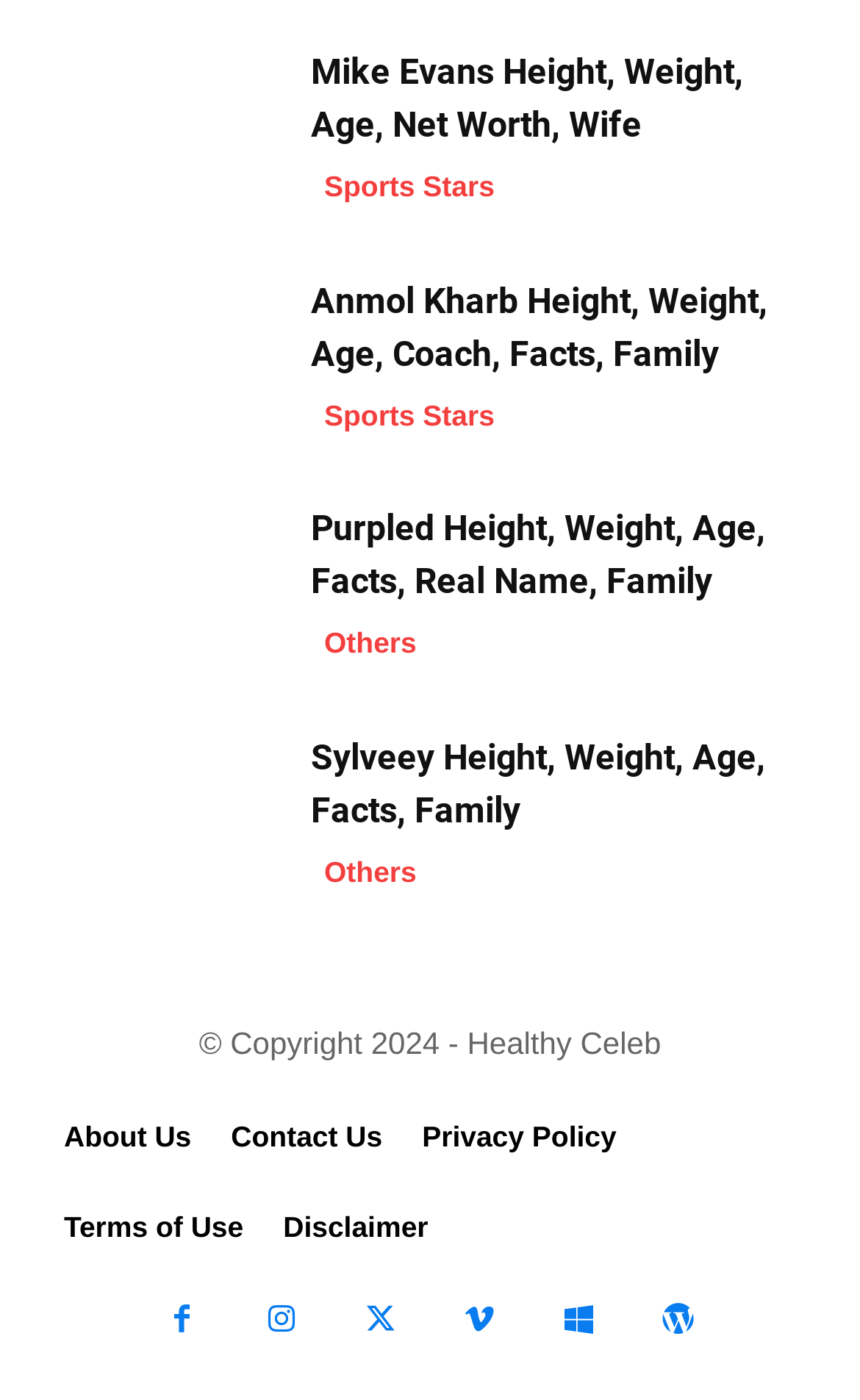Provide the bounding box coordinates of the area you need to click to execute the following instruction: "Go to Sports Stars page".

[0.362, 0.119, 0.591, 0.15]